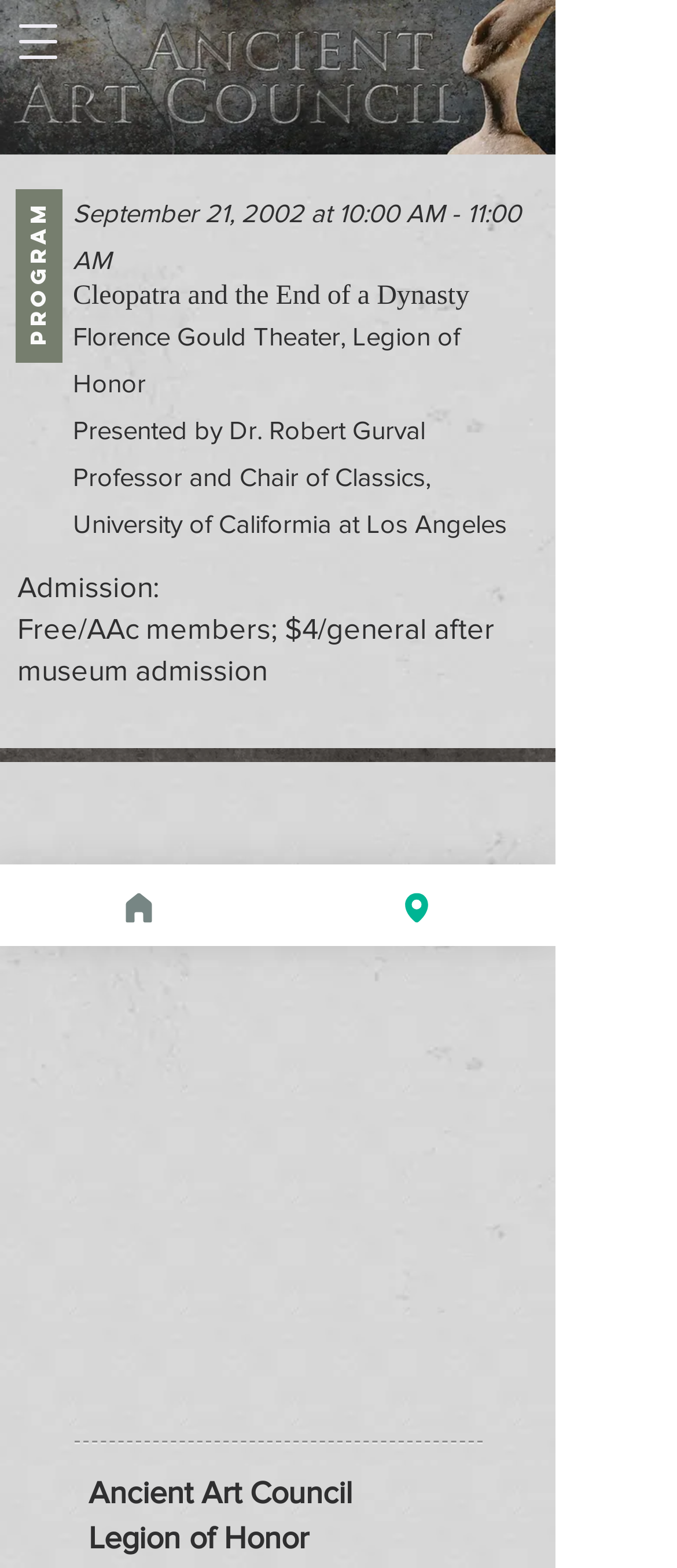Please provide the bounding box coordinate of the region that matches the element description: Address. Coordinates should be in the format (top-left x, top-left y, bottom-right x, bottom-right y) and all values should be between 0 and 1.

[0.41, 0.551, 0.821, 0.603]